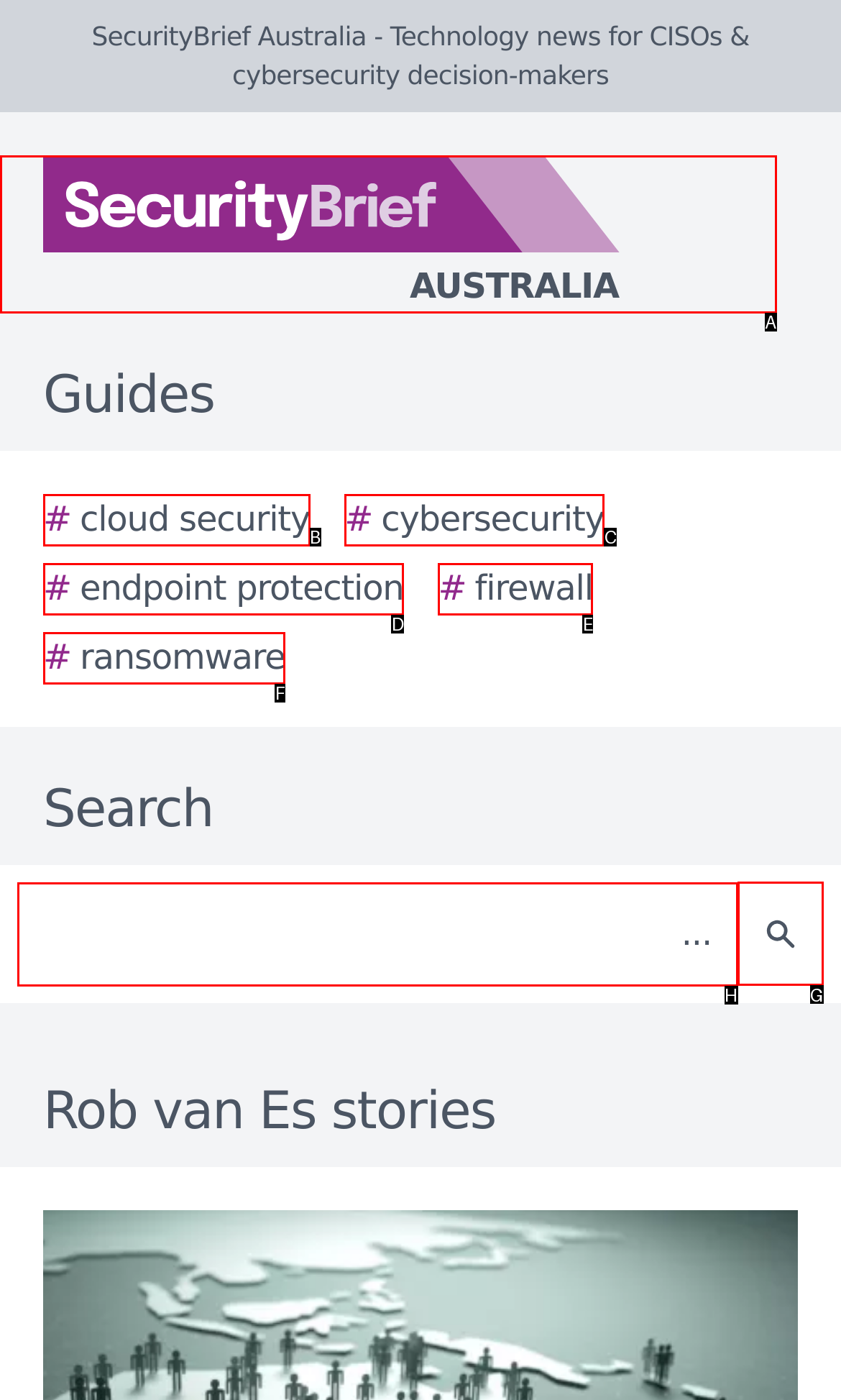Choose the correct UI element to click for this task: Click on the Search button Answer using the letter from the given choices.

G